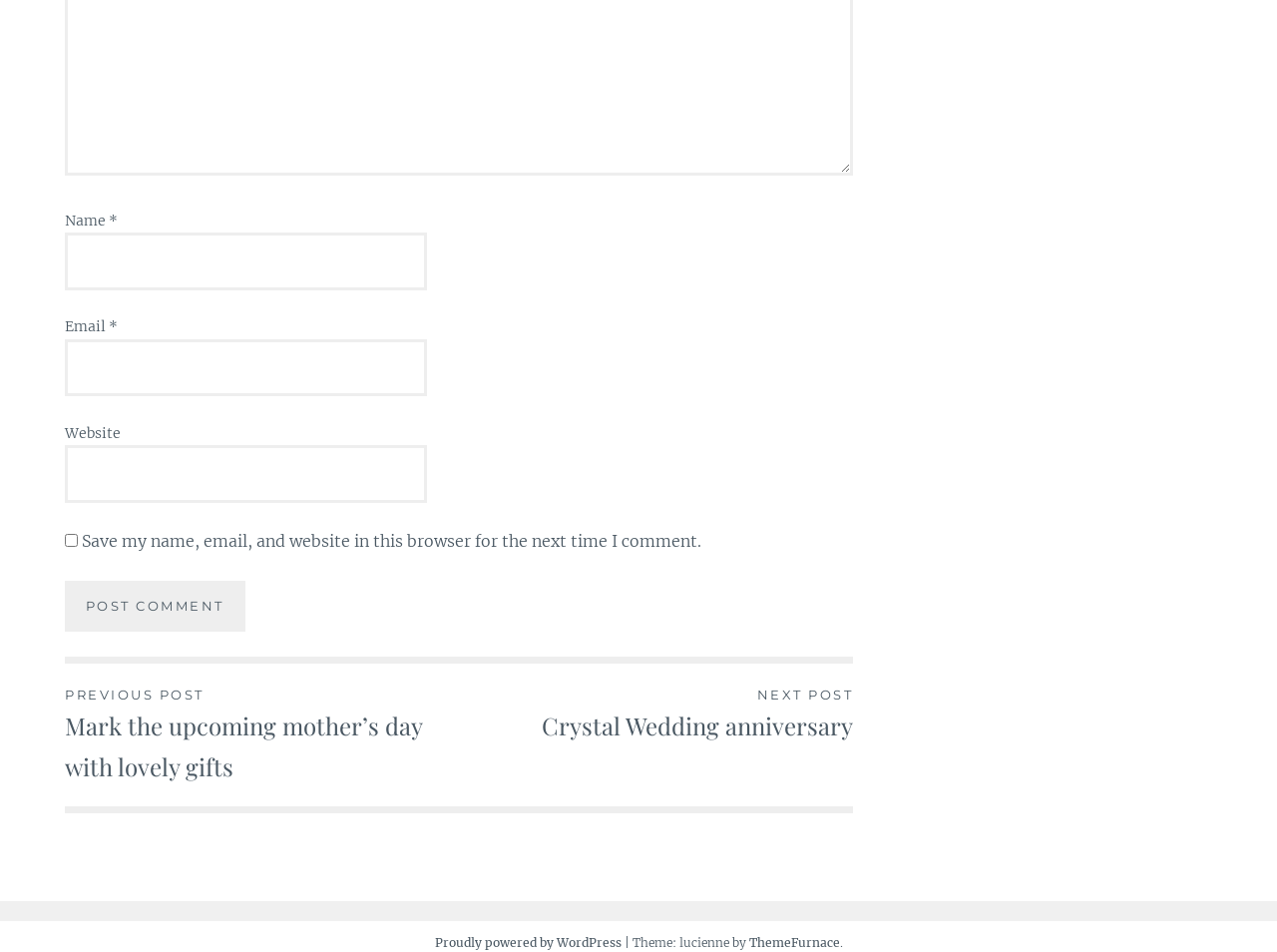Identify the bounding box coordinates of the HTML element based on this description: "parent_node: Name * name="author"".

[0.051, 0.245, 0.334, 0.305]